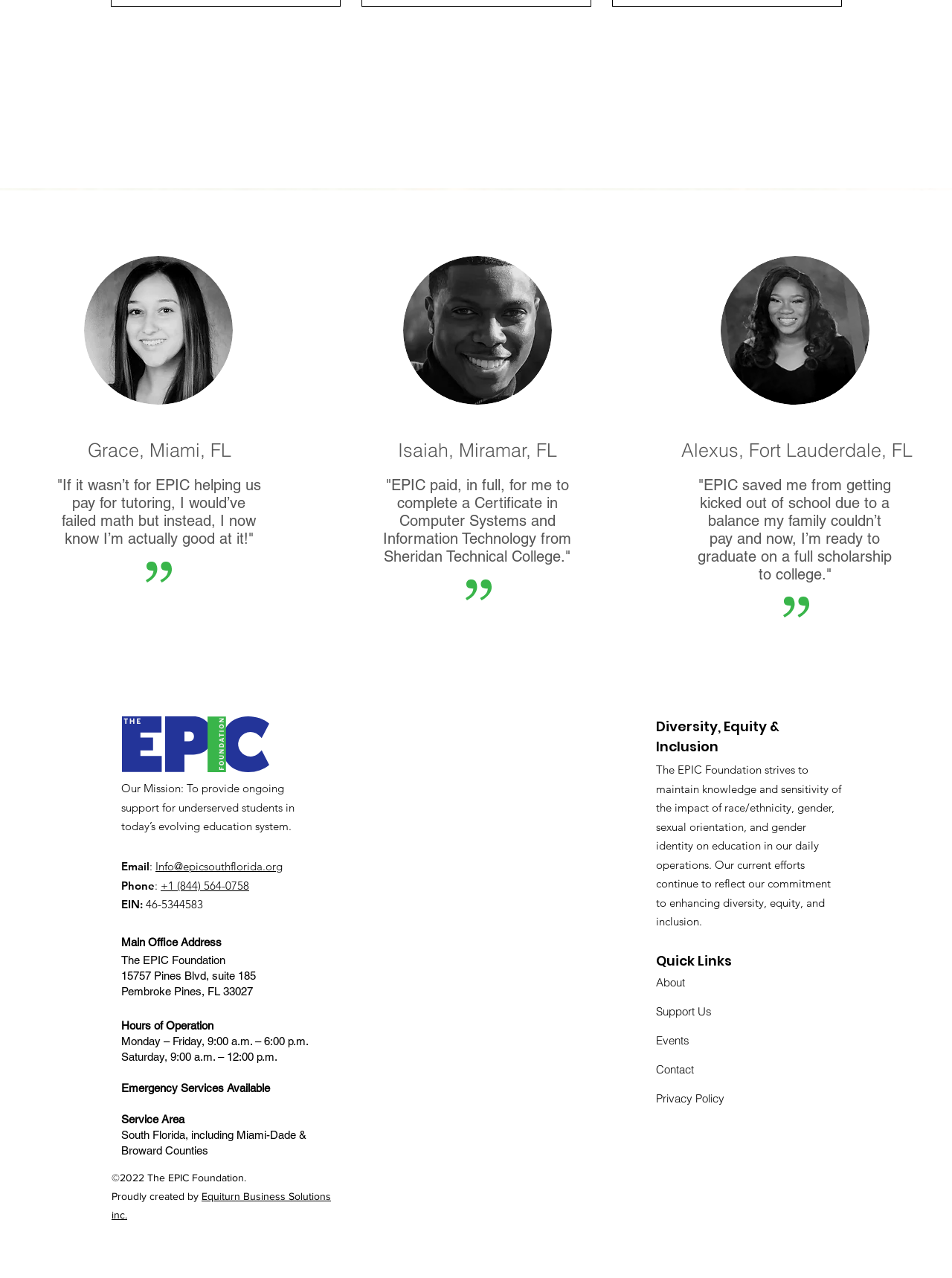What is the service area of the EPIC Foundation?
Answer with a single word or short phrase according to what you see in the image.

South Florida, including Miami-Dade & Broward Counties